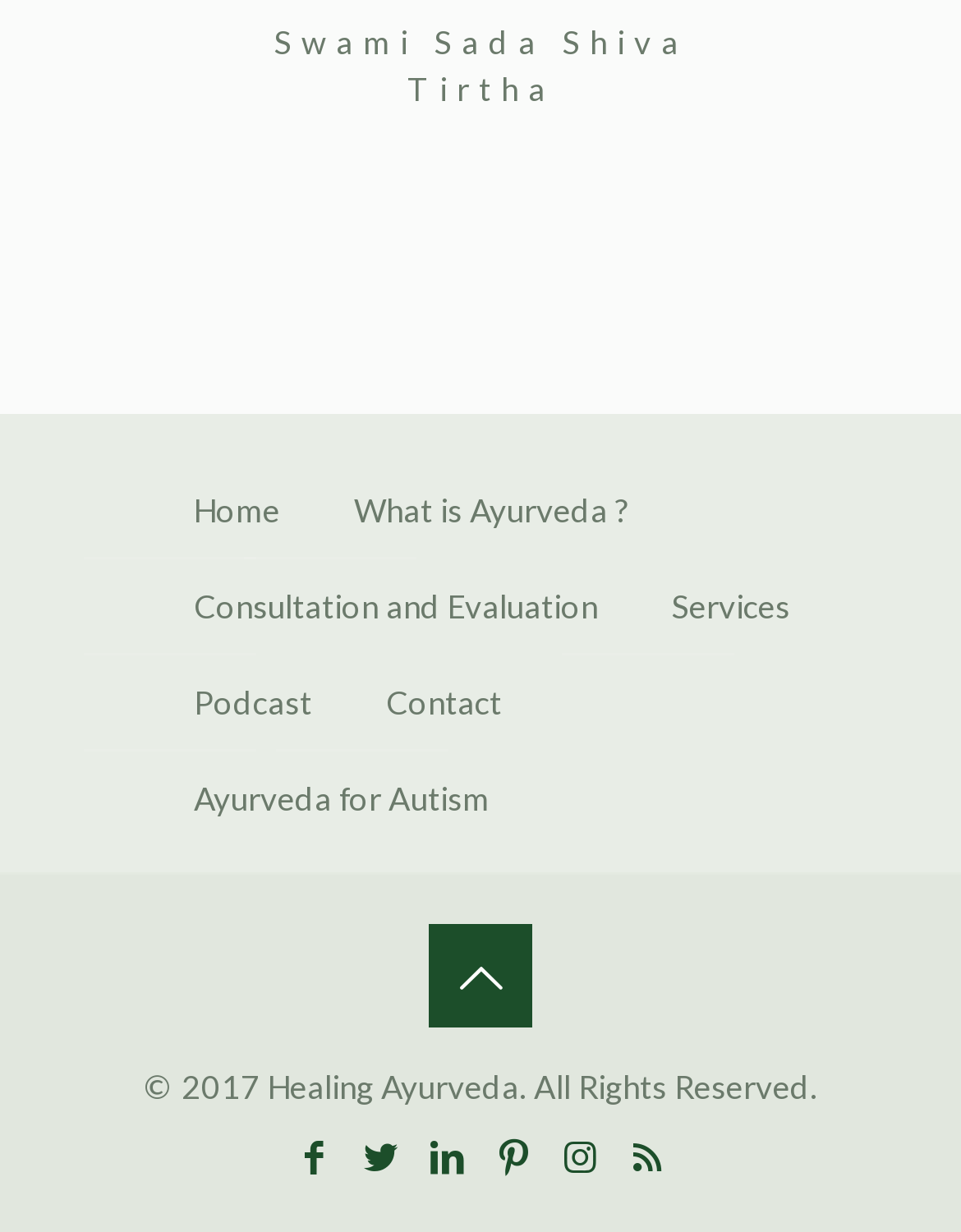Can you find the bounding box coordinates for the element that needs to be clicked to execute this instruction: "go to home page"? The coordinates should be given as four float numbers between 0 and 1, i.e., [left, top, right, bottom].

[0.163, 0.376, 0.329, 0.454]